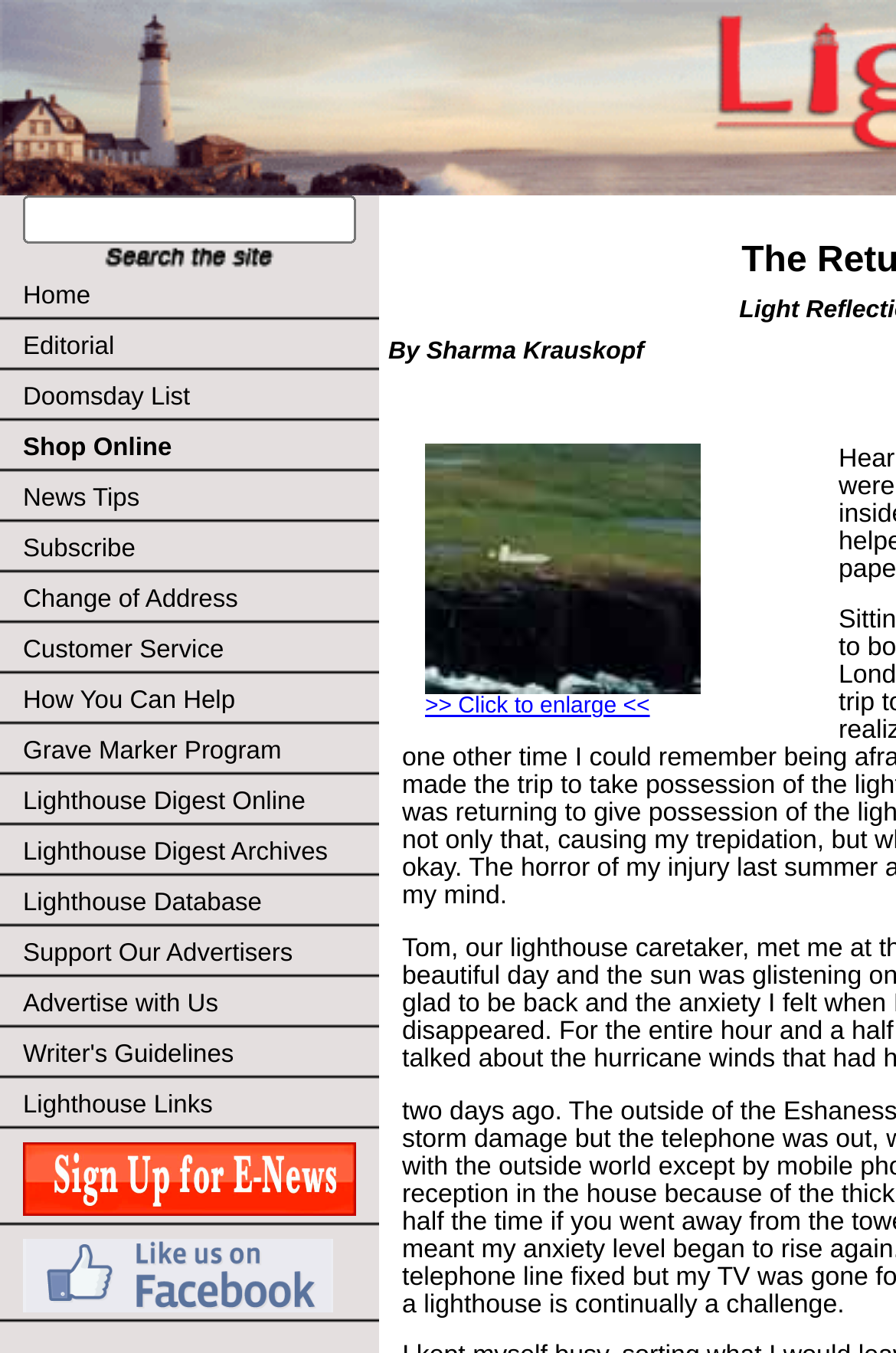Explain in detail what is displayed on the webpage.

The webpage is about Lighthouses and Lighthouse Digest, with a focus on providing various resources and information related to lighthouses. 

At the top of the page, there is a search bar with a "Search" button, allowing users to search for specific content. 

Below the search bar, there is a navigation menu with multiple links, including "Home", "Editorial", "Doomsday List", "Shop Online", "News Tips", "Subscribe", "Change of Address", "Customer Service", "How You Can Help", "Grave Marker Program", "Lighthouse Digest Online", "Lighthouse Digest Archives", "Lighthouse Database", "Support Our Advertisers", "Advertise with Us", "Writer's Guidelines", and "Lighthouse Links". 

On the right side of the navigation menu, there are two images, one above the other. 

Further down the page, there is a table with a single row and cell, containing a link that allows users to enlarge a picture by clicking on it. The link is accompanied by a descriptive text "You can see an enlarged version of this picture by clicking here." and an image.